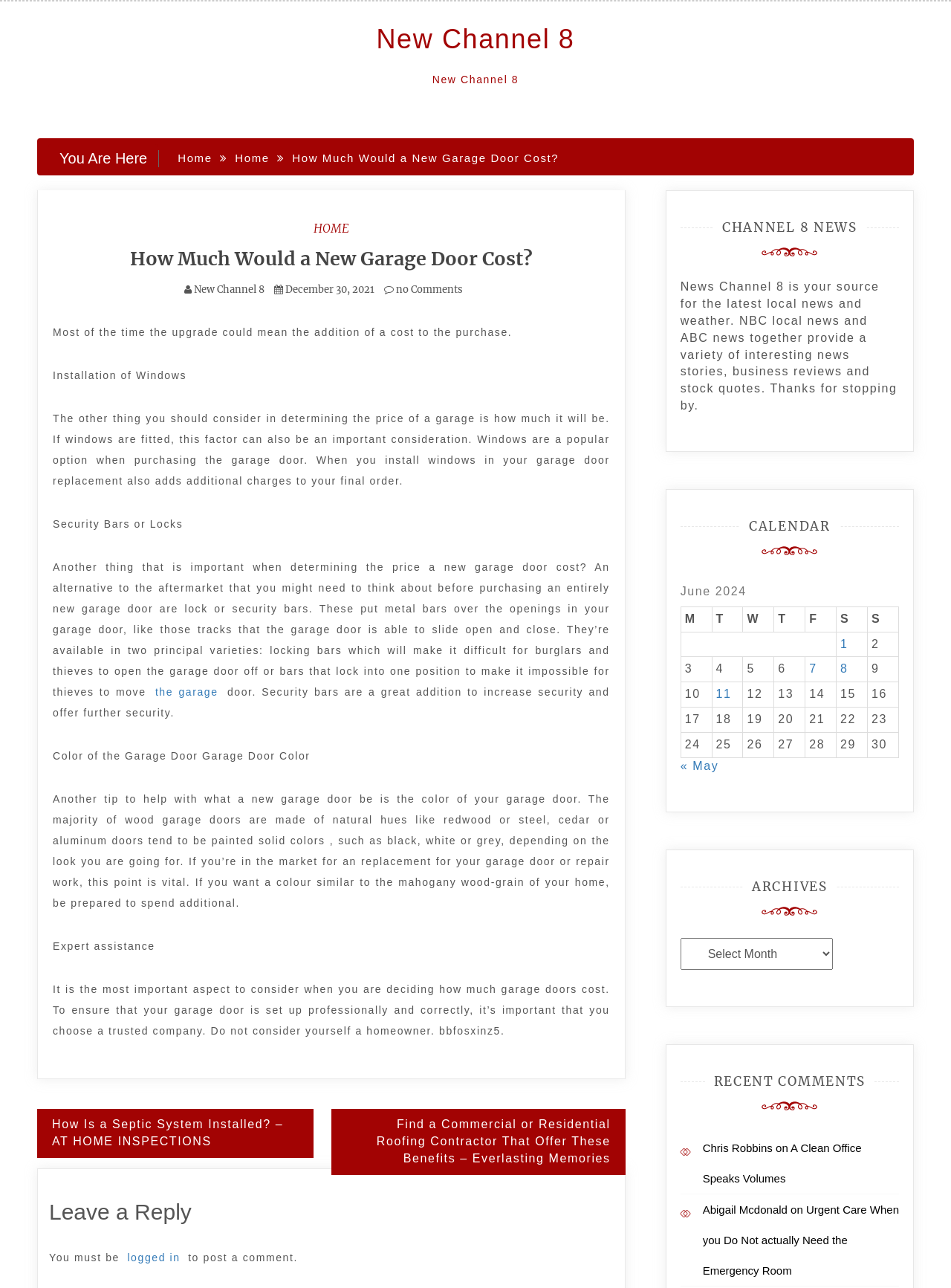What is the color of most wood garage doors?
Please provide a full and detailed response to the question.

According to the article, most wood garage doors are made of natural hues such as redwood, cedar, or mahogany, and if you want a color similar to the mahogany wood-grain of your home, you may need to spend additional.